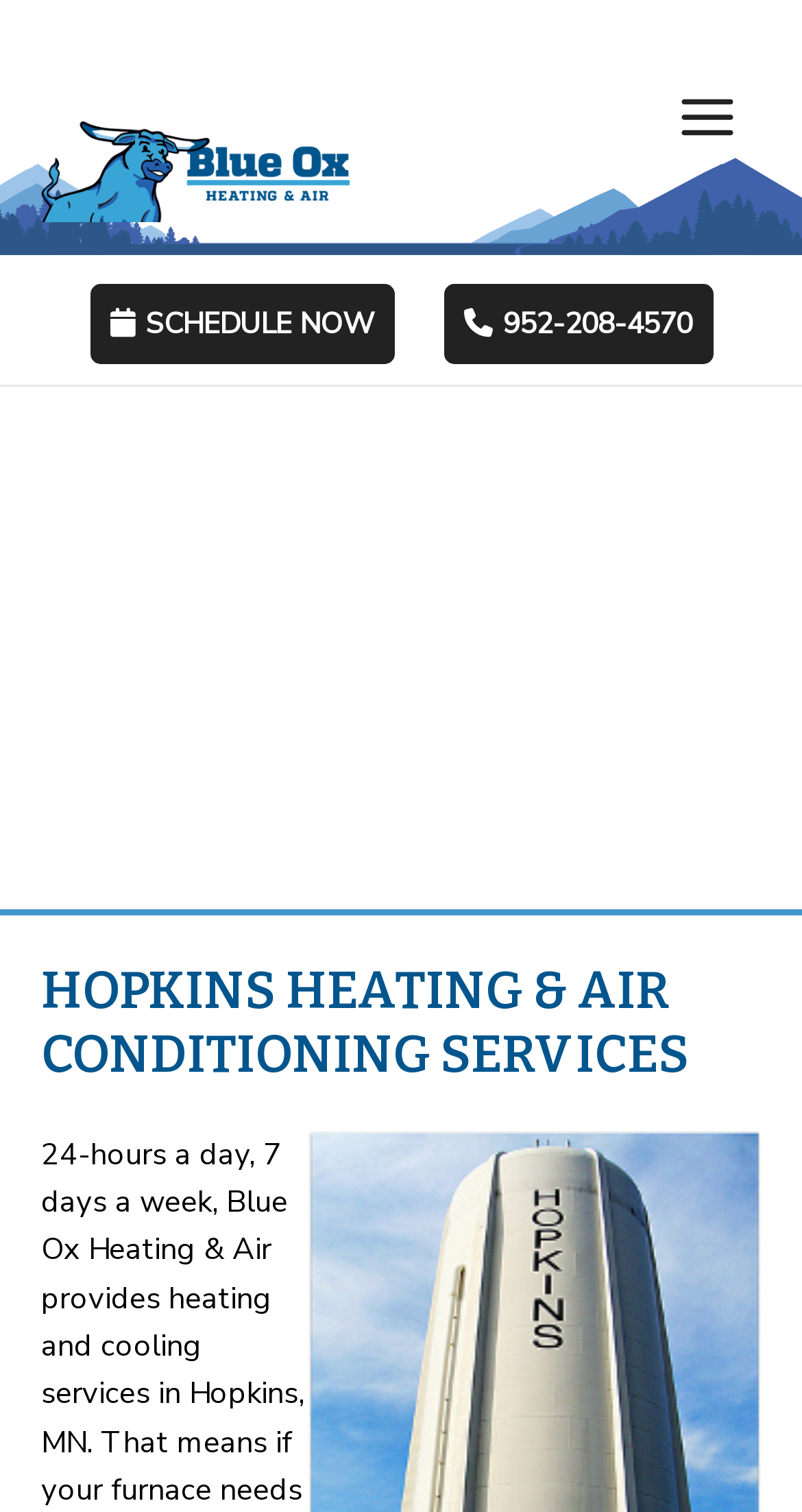Using the provided element description: "Main Menu", identify the bounding box coordinates. The coordinates should be four floats between 0 and 1 in the order [left, top, right, bottom].

[0.816, 0.042, 0.949, 0.112]